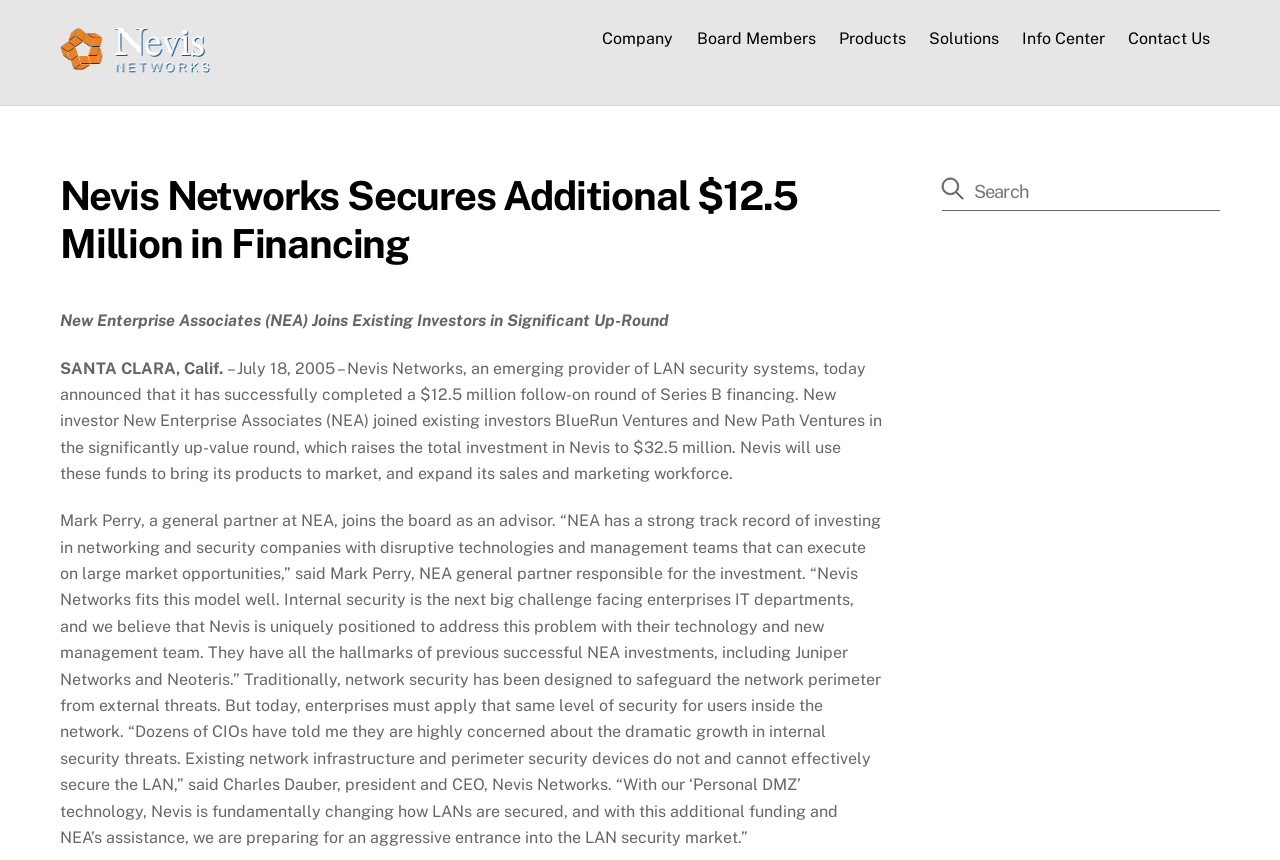What is the company's name?
Analyze the image and provide a thorough answer to the question.

I found the company's name by looking at the top-left corner of the webpage, where it says 'Nevis Networks' in a heading element.